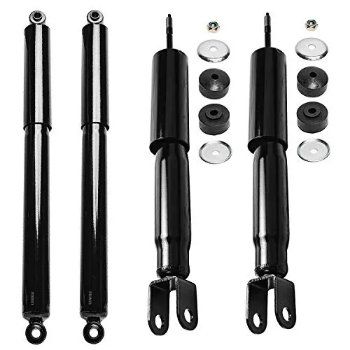Analyze the image and describe all key details you can observe.

The image showcases a set of four shock absorbers designed for vehicles, specifically featuring two front and two rear components. The shock absorbers are predominantly black and have various mounts and fittings visible at their ends. Accompanying the shocks are several rubber and metal washers, which are essential for proper installation and operation. This product is part of a listing for "Detroit Axle - 4WD Front & Rear Shocks Absorbers," suitable for a range of Chevy and GMC models, including the Silverado and Sierra 1500. This set aims to improve vehicle handling and ride comfort. A prominent promotion for the product can also be found, emphasizing a price of $112.57, available through Amazon, and noting that the price and availability may change over time.